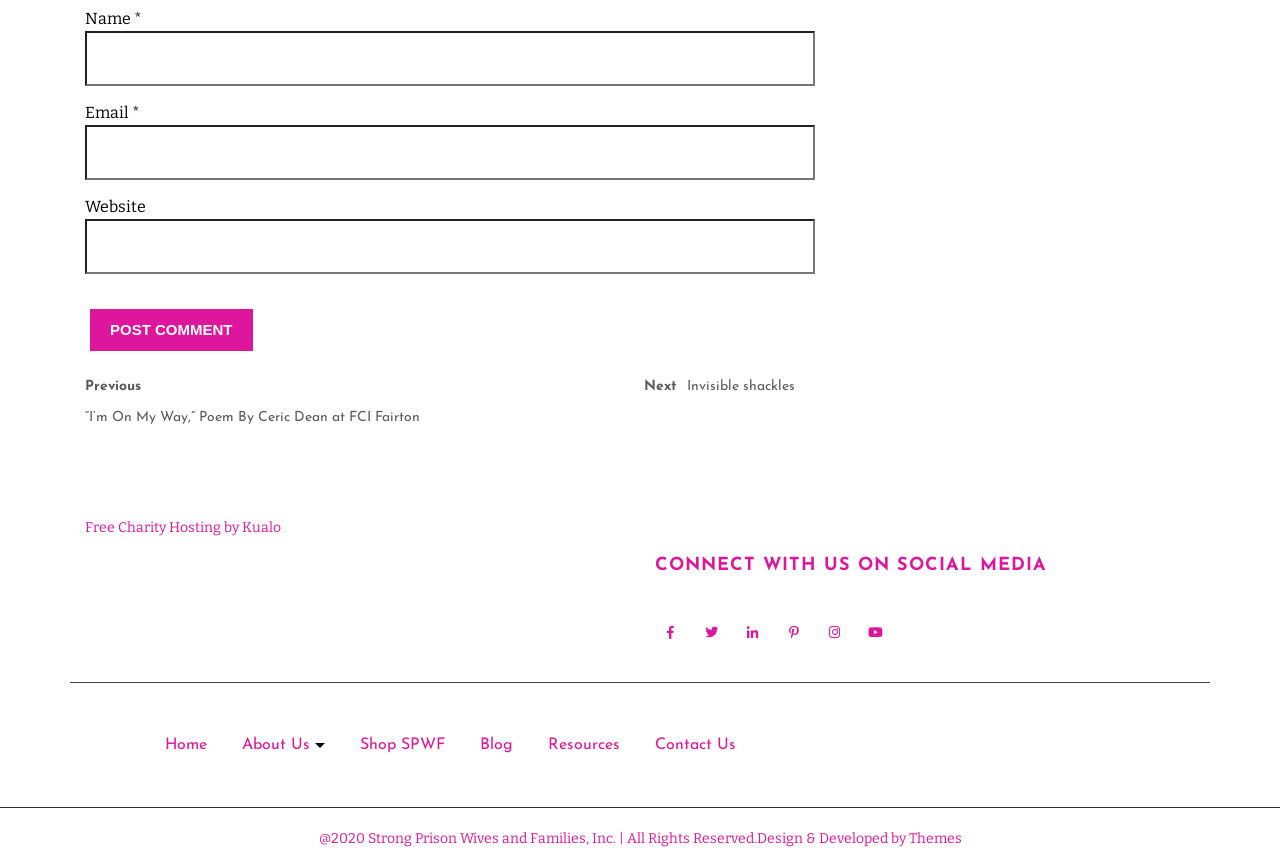Determine the bounding box for the UI element that matches this description: "name="submit" value="Post Comment"".

[0.07, 0.359, 0.197, 0.408]